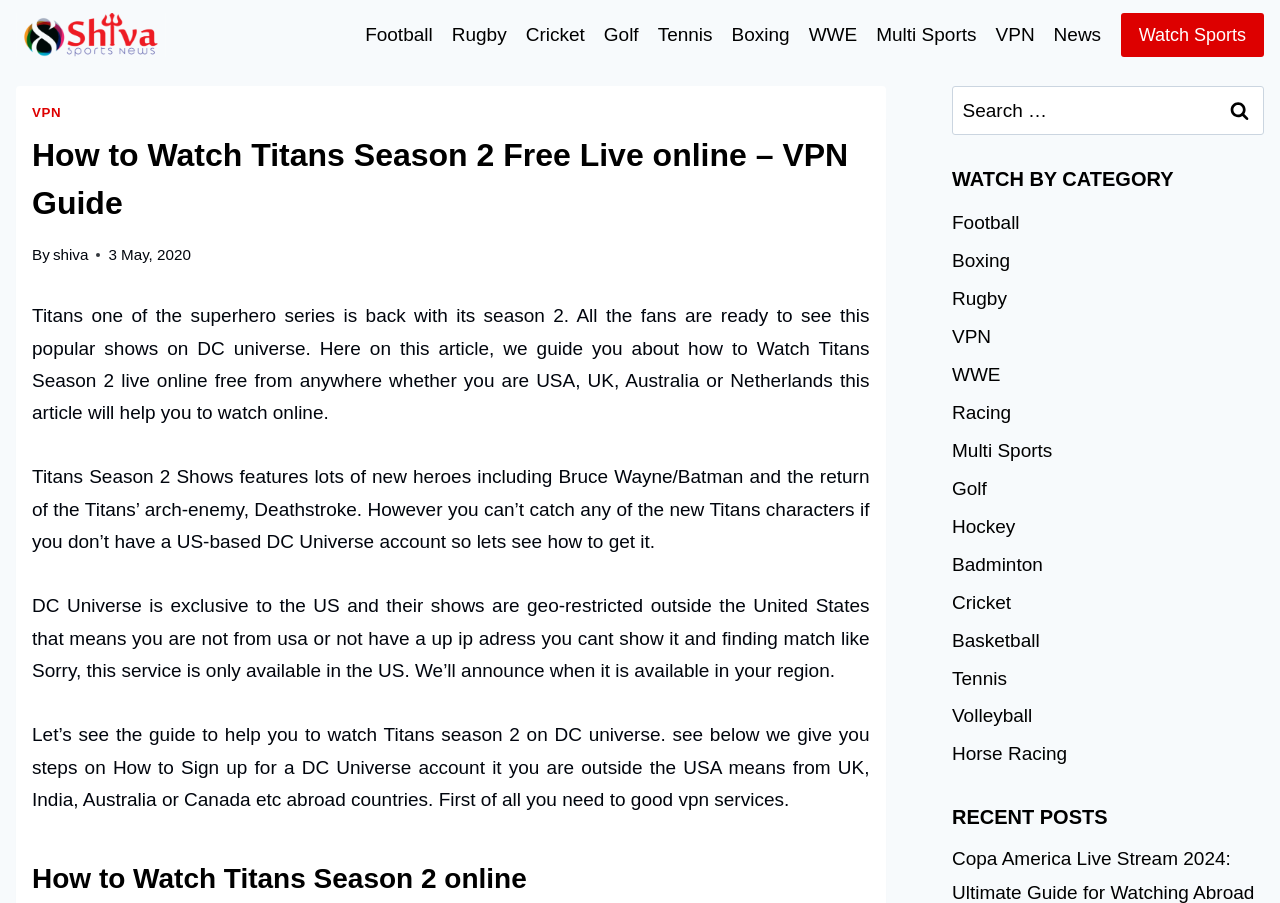Answer the following query concisely with a single word or phrase:
How many sports categories are available on the website?

14